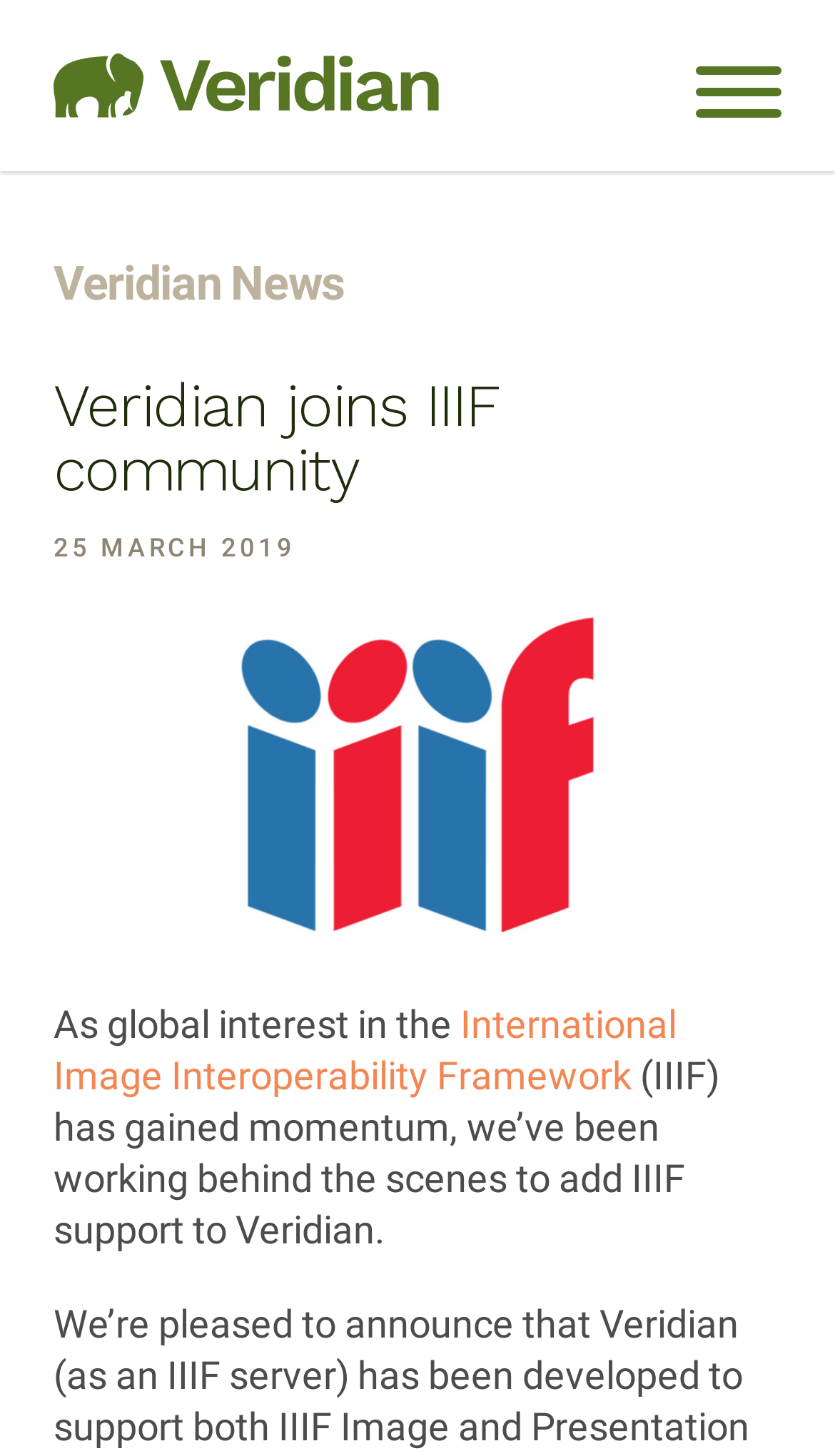What is the navigation button located at the top right corner?
Use the information from the image to give a detailed answer to the question.

I found a button element with the text 'Open mobile navigation' and its bounding box coordinates [0.833, 0.026, 0.936, 0.106] which suggests that it is located at the top right corner of the webpage.